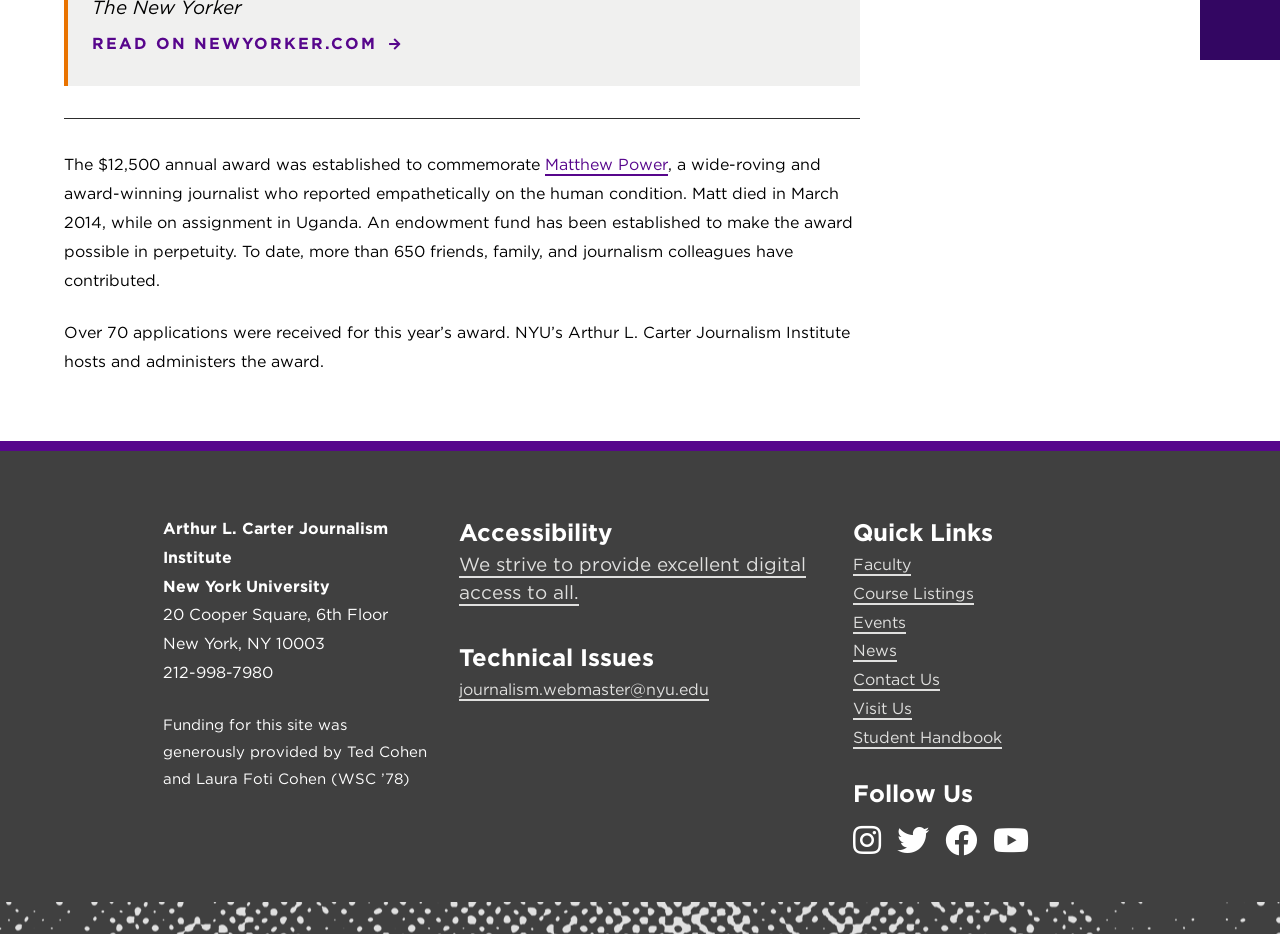Pinpoint the bounding box coordinates of the element that must be clicked to accomplish the following instruction: "Follow on Instagram". The coordinates should be in the format of four float numbers between 0 and 1, i.e., [left, top, right, bottom].

[0.667, 0.87, 0.689, 0.932]